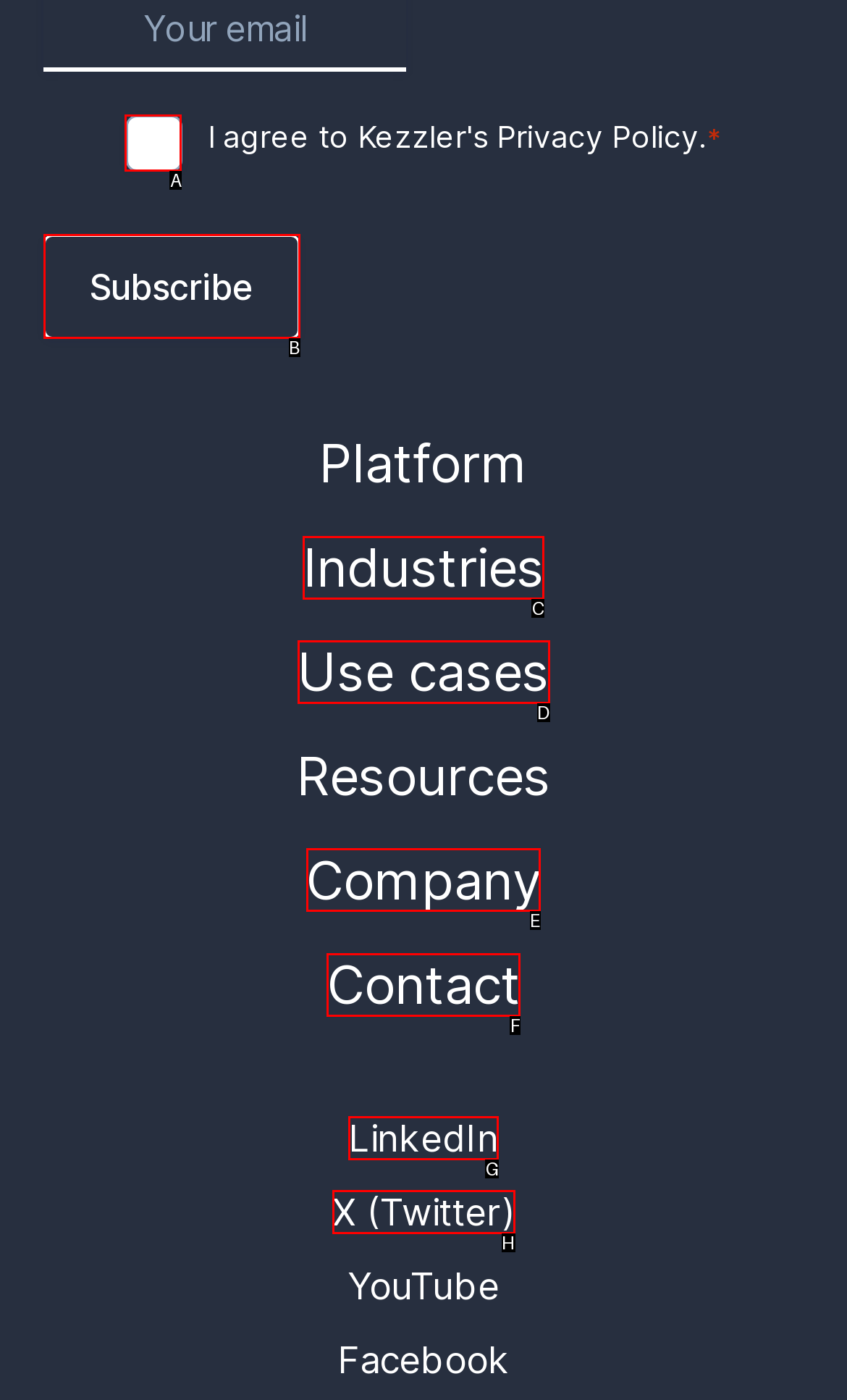Determine the letter of the element I should select to fulfill the following instruction: Check out the company. Just provide the letter.

E